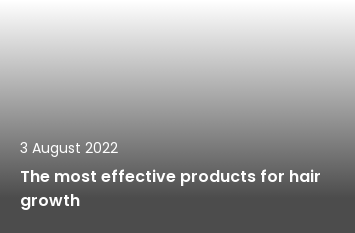Give a detailed account of the visual elements in the image.

An informative image titled "The most effective products for hair growth," dated August 3, 2022. The design features a gradient background that transitions from light to dark, enhancing the readability of the text. The headline is prominently displayed in bold, emphasizing its importance. This image likely serves as a link to an article that provides insights into products aimed at promoting hair growth, catering to individuals seeking effective solutions for improving hair health.